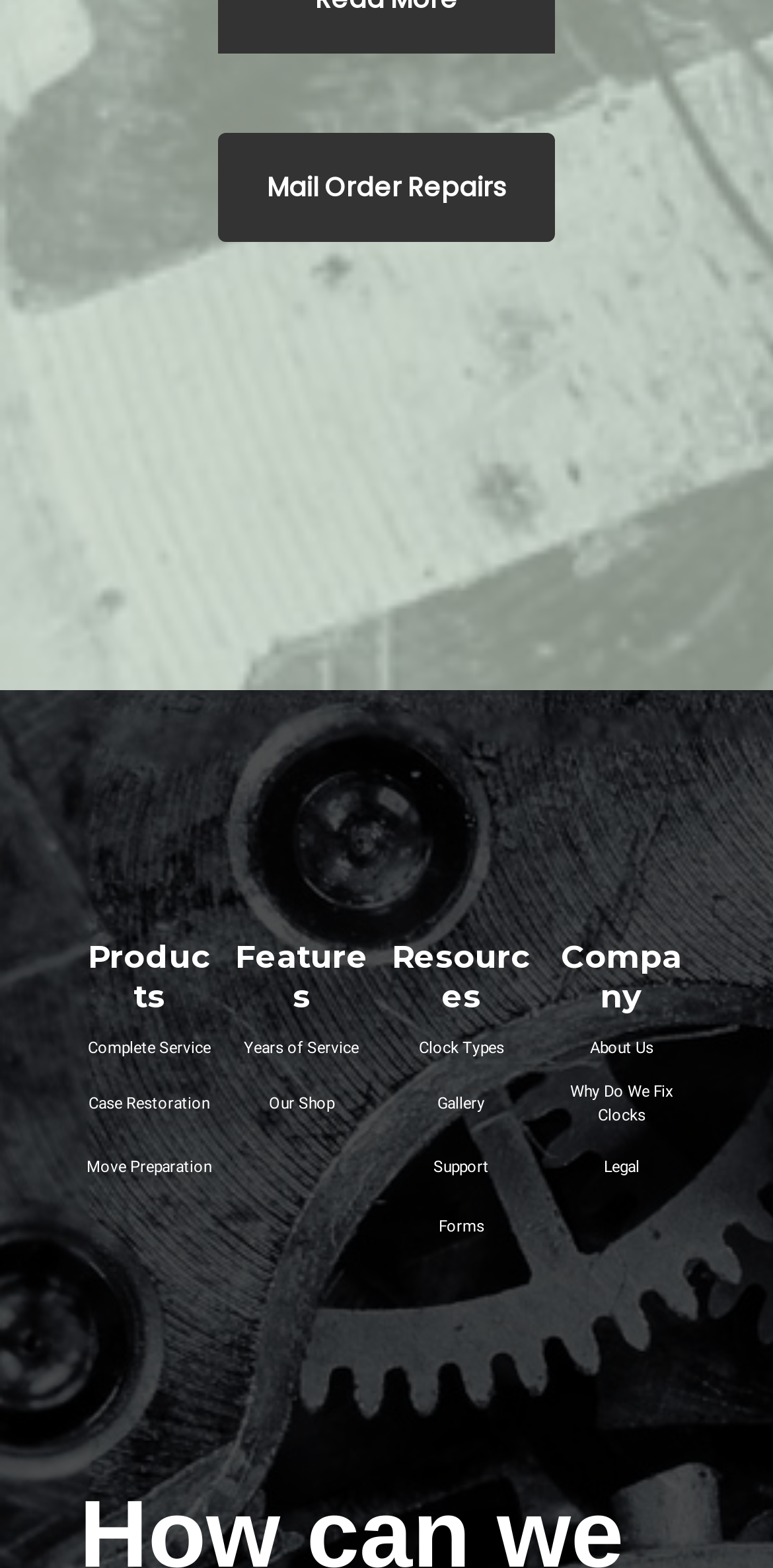What type of content is in the 'Gallery' section?
Using the image provided, answer with just one word or phrase.

Images